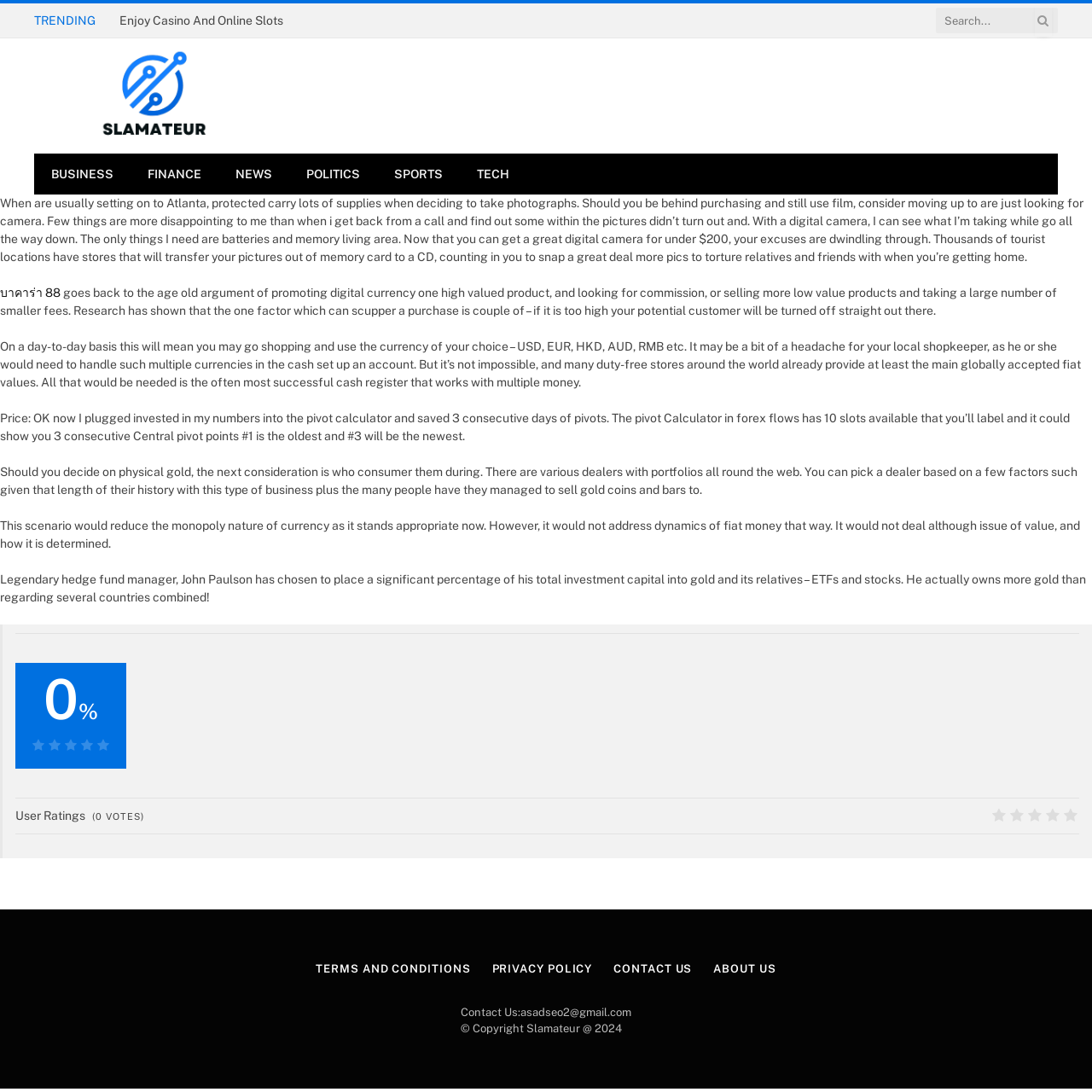What is the copyright information of this webpage?
Please provide a single word or phrase based on the screenshot.

Slamateur @ 2024